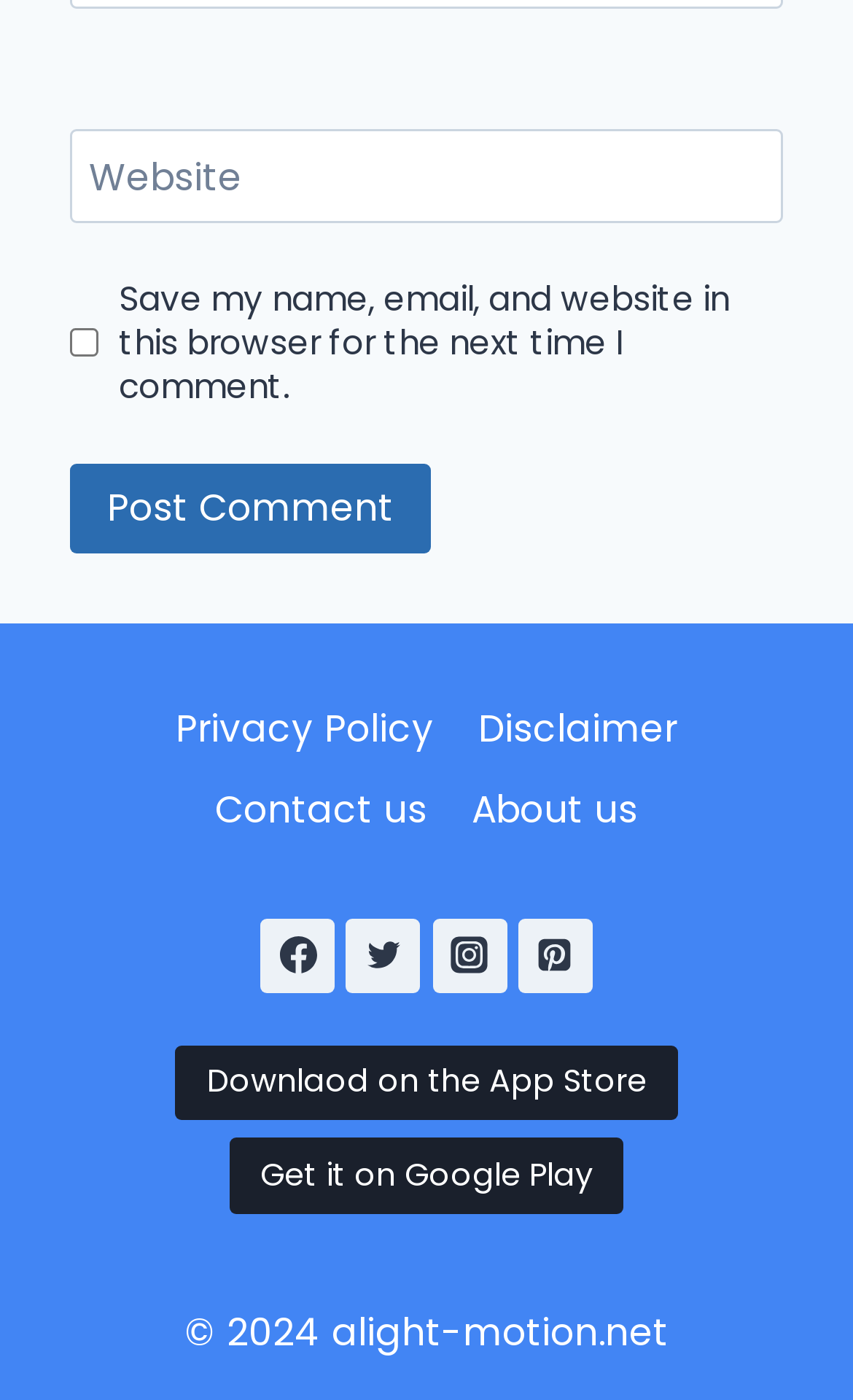Find the bounding box coordinates of the area to click in order to follow the instruction: "Enter website".

[0.082, 0.092, 0.918, 0.159]